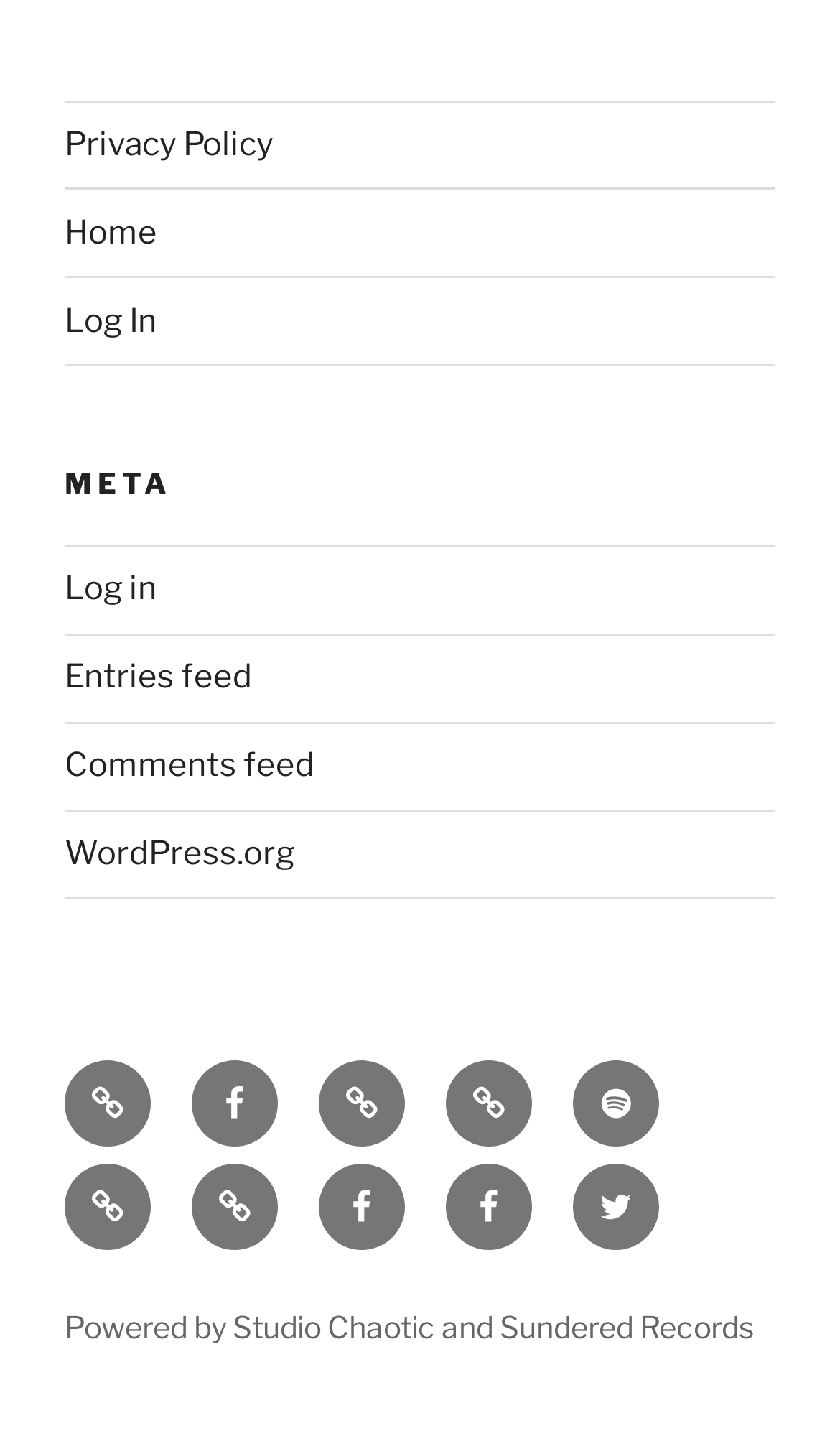Find the bounding box coordinates of the clickable area that will achieve the following instruction: "Visit Icarus machine official page".

[0.077, 0.742, 0.179, 0.802]